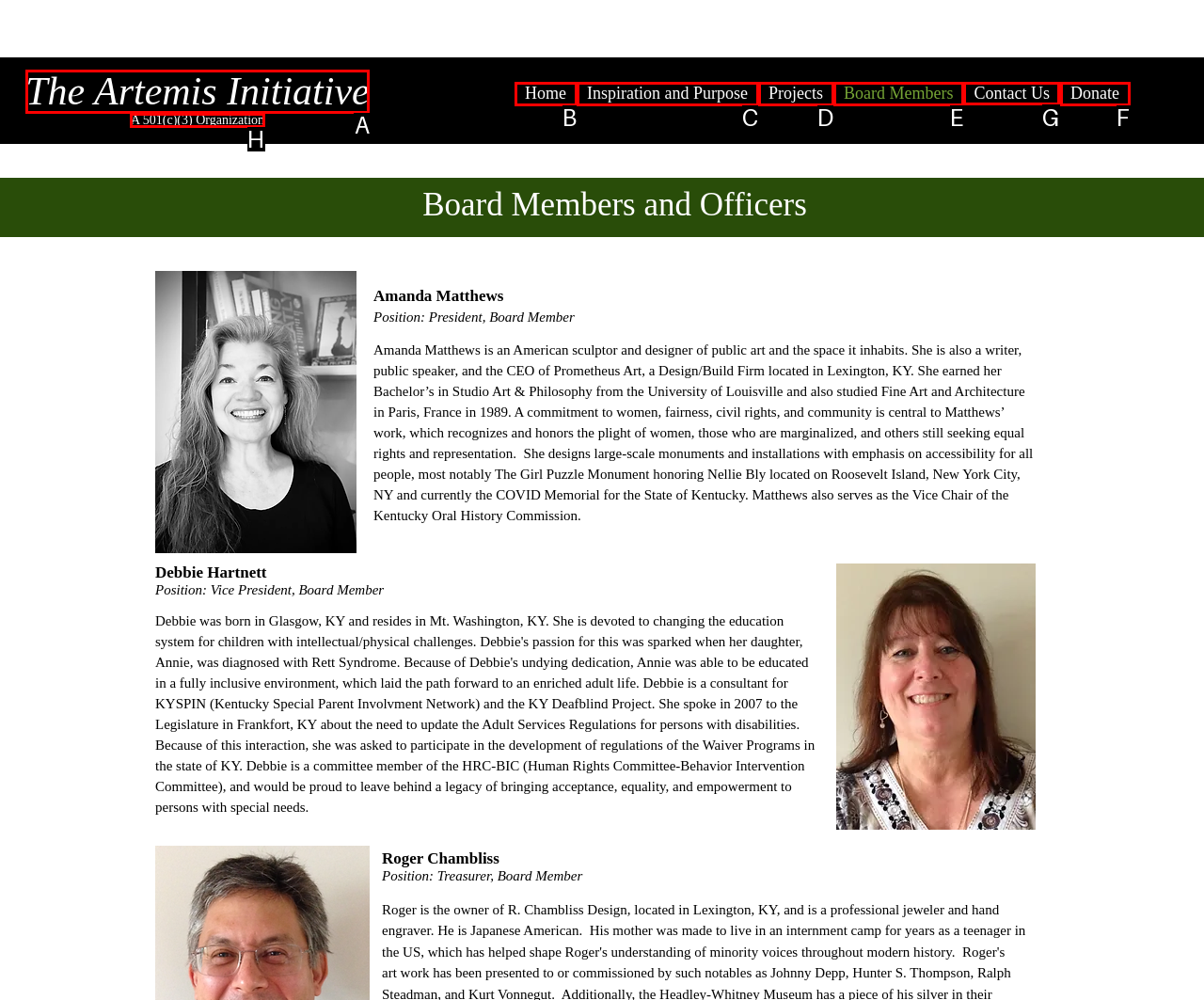From the given options, tell me which letter should be clicked to complete this task: Contact the Artemis Initiative
Answer with the letter only.

G